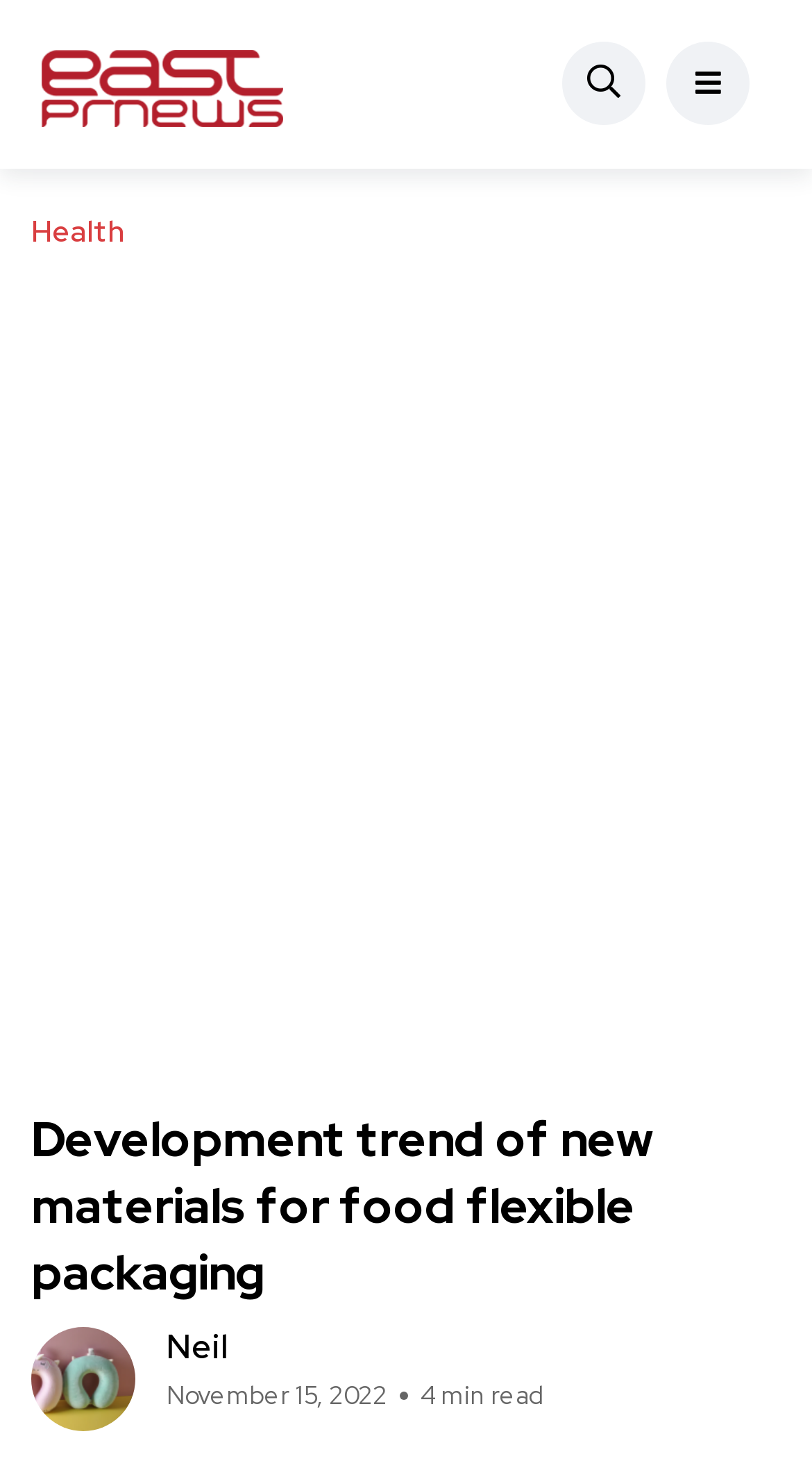How long does it take to read the article?
Use the image to answer the question with a single word or phrase.

4 min